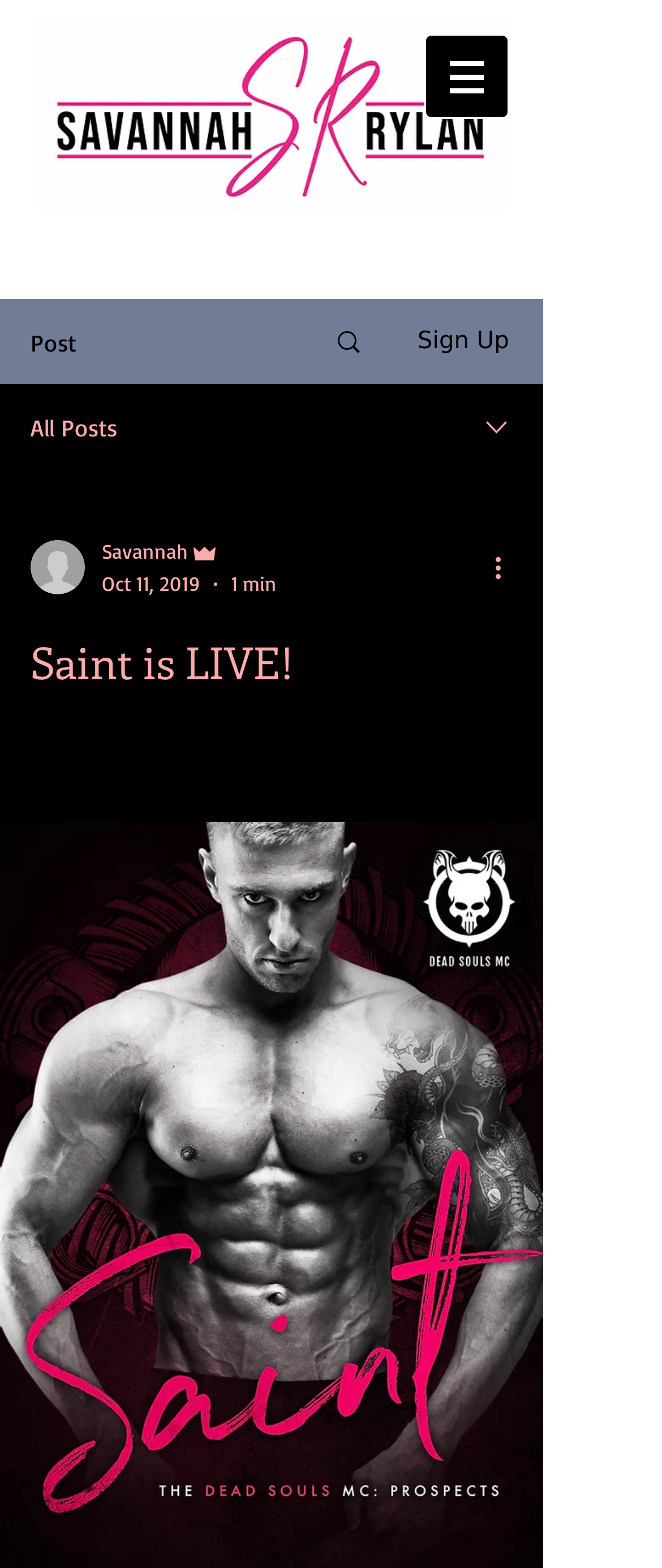What is the name of the writer?
From the details in the image, provide a complete and detailed answer to the question.

I determined the answer by looking at the combobox element with the label 'Writer's picture' and finding the generic element with the text 'Savannah' inside it.